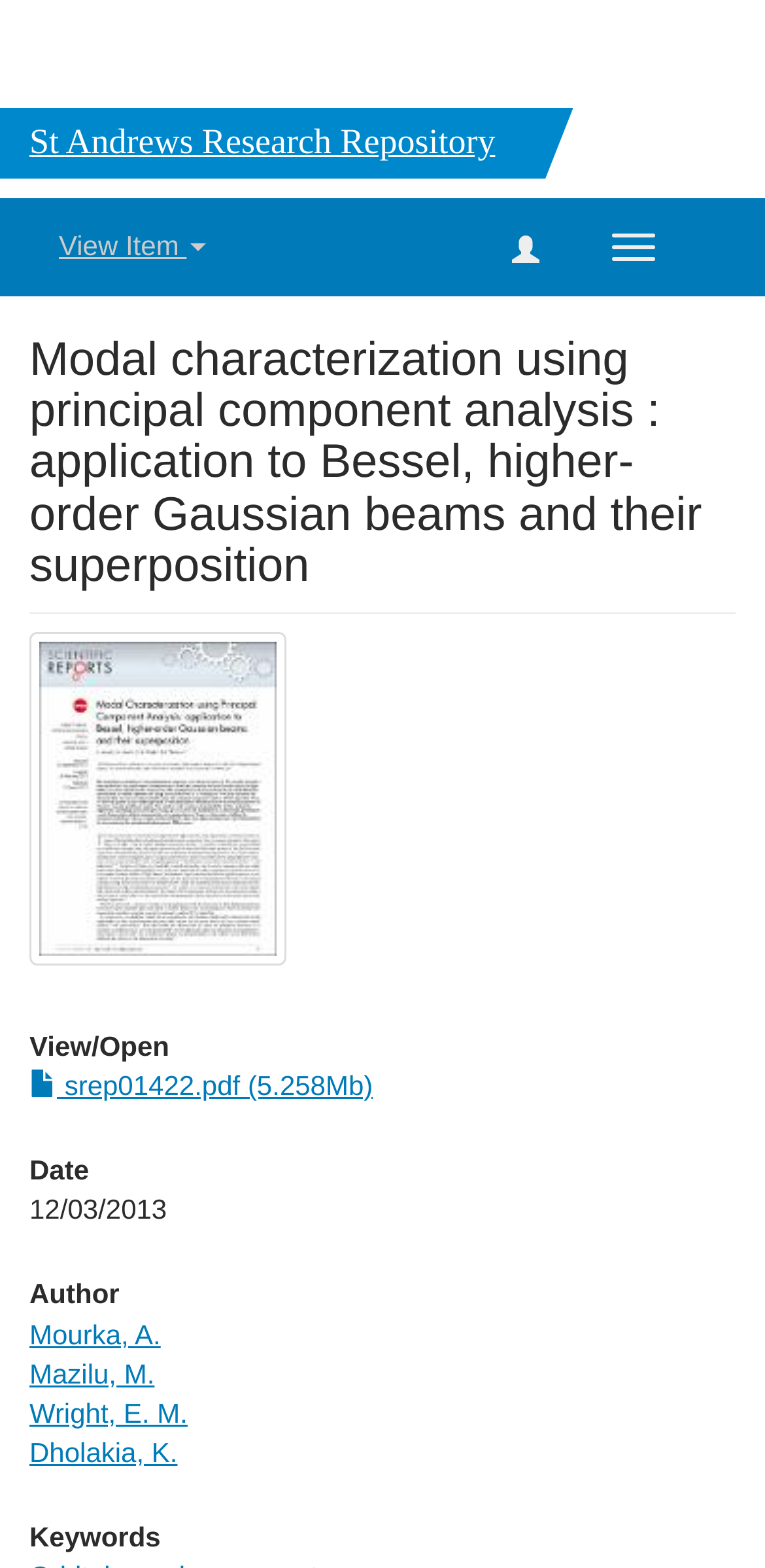What is the name of the research repository?
Answer the question with a single word or phrase by looking at the picture.

St Andrews Research Repository